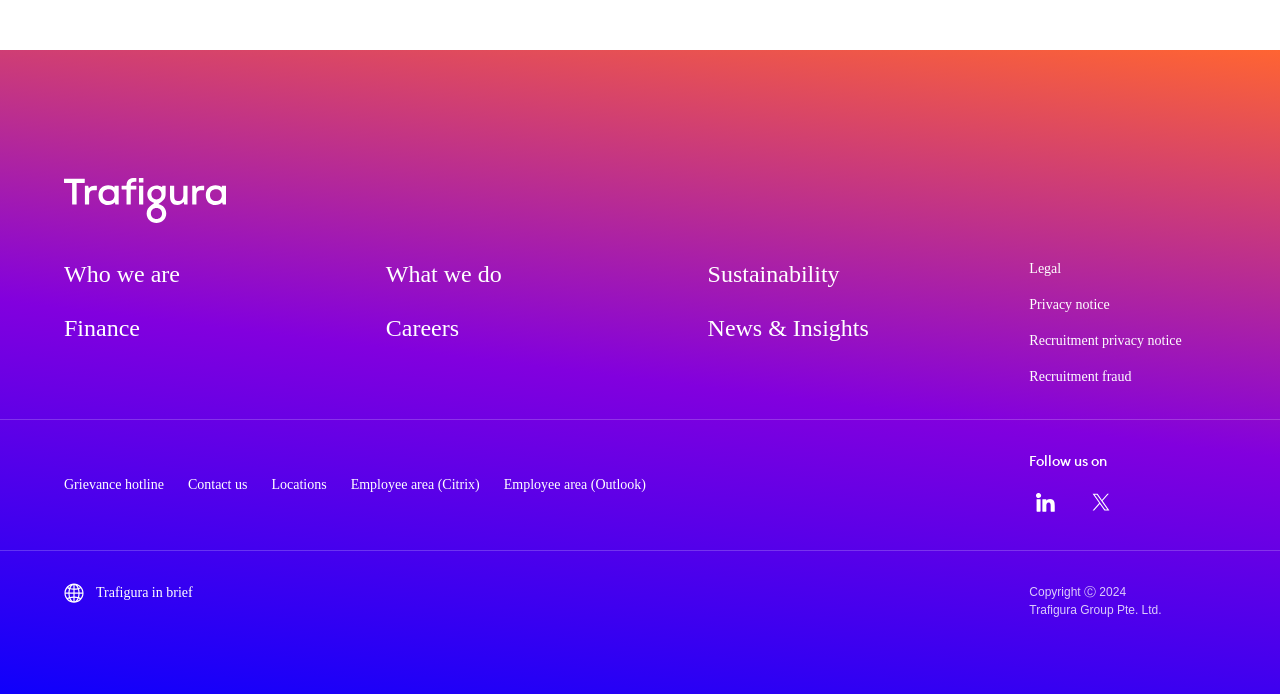Please determine the bounding box coordinates of the clickable area required to carry out the following instruction: "Click on Who we are". The coordinates must be four float numbers between 0 and 1, represented as [left, top, right, bottom].

[0.05, 0.373, 0.141, 0.416]